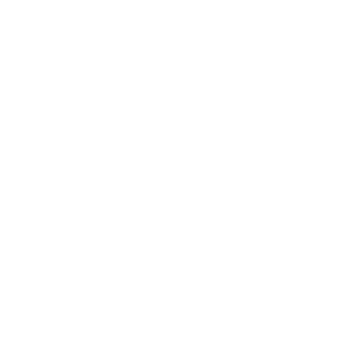Review the image closely and give a comprehensive answer to the question: What is the approximate height of the lamp?

The caption provides the exact measurement of the lamp's height, stating that it 'measures approximately 25.5 inches tall', which allows us to determine the exact height of the lamp.